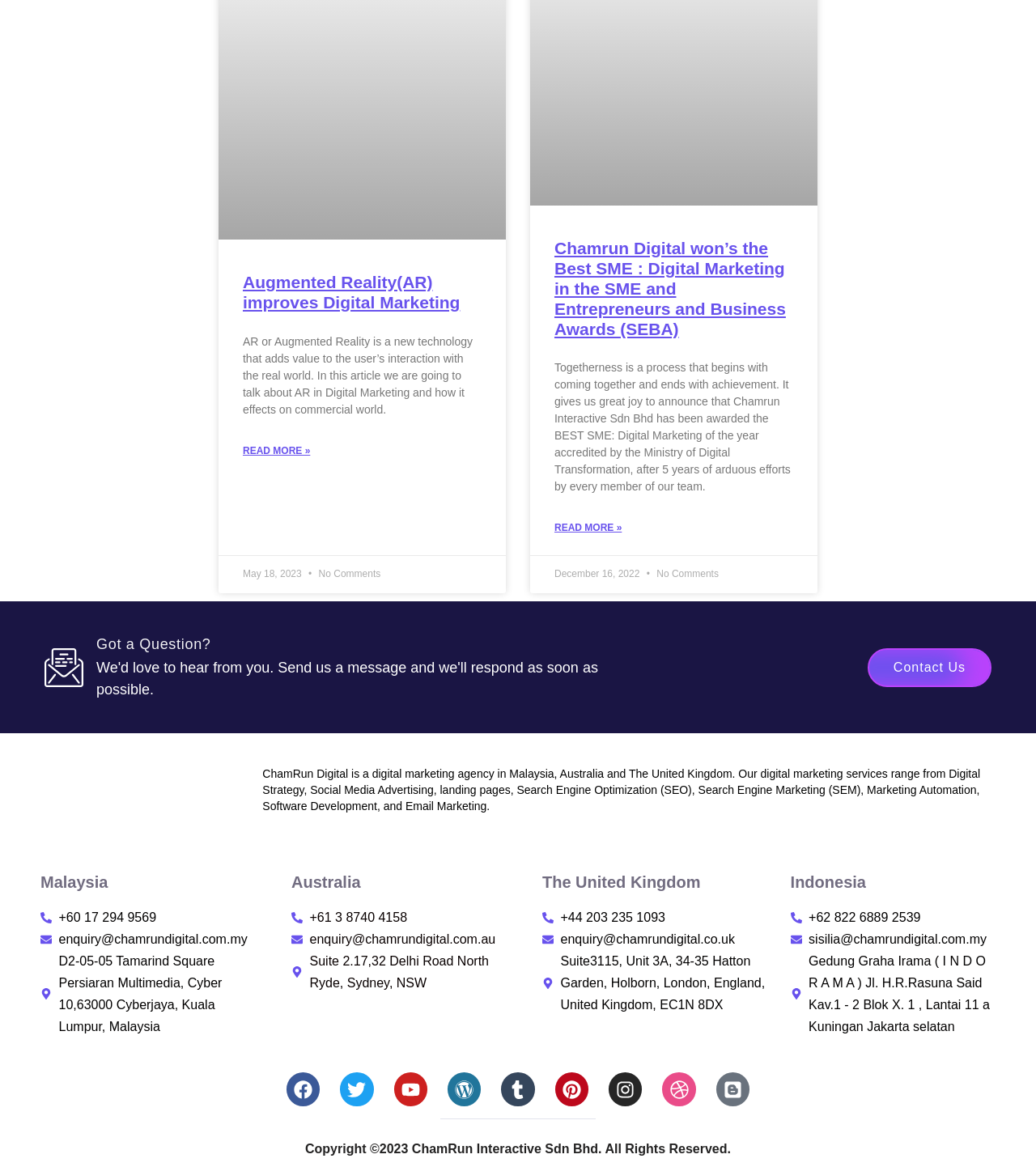What is the topic of the first article on the webpage?
Analyze the image and deliver a detailed answer to the question.

I looked at the heading of the first article, which says 'Augmented Reality(AR) improves Digital Marketing', and determined that the topic is Augmented Reality.